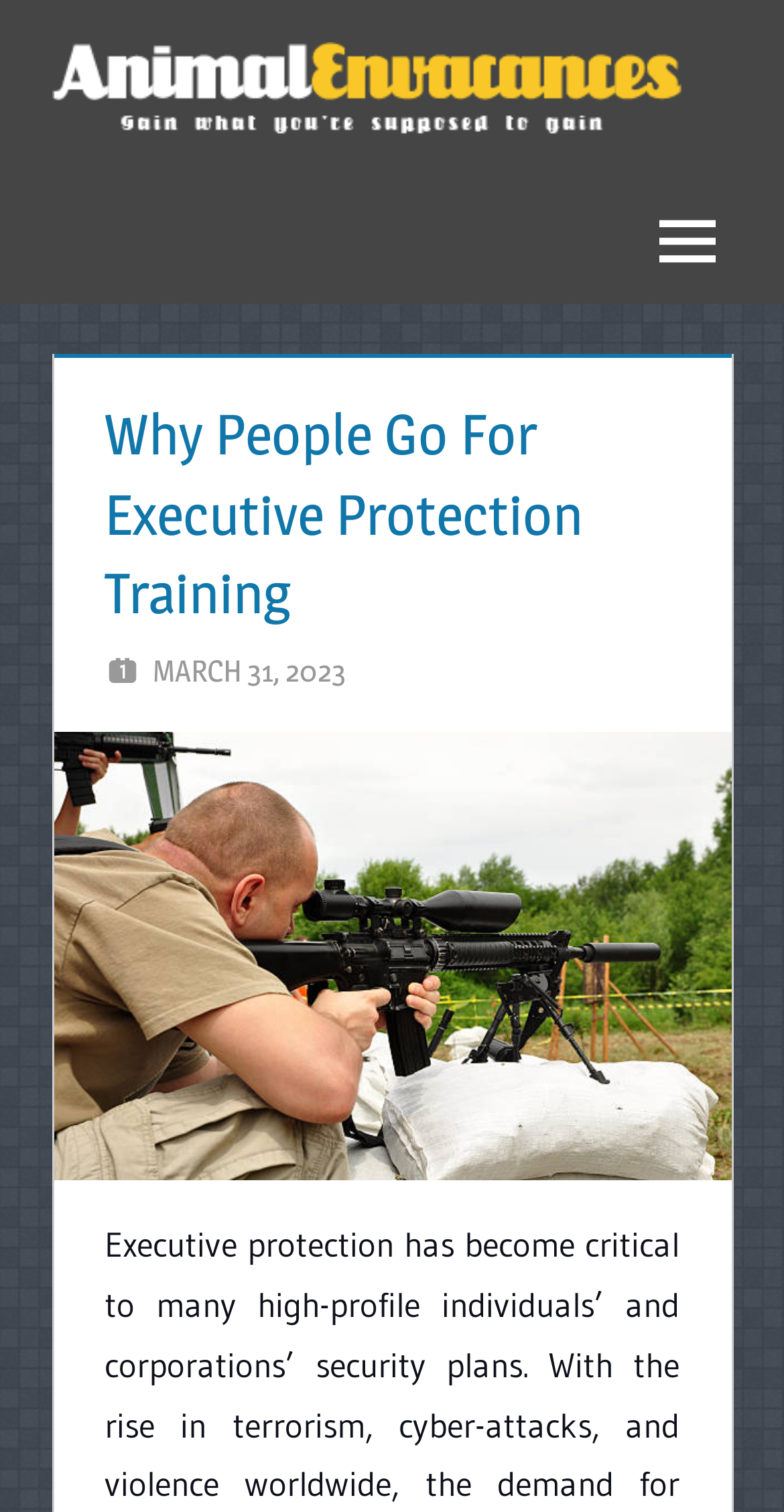Respond to the following question using a concise word or phrase: 
What is the name of the academy?

Pacific West Academy